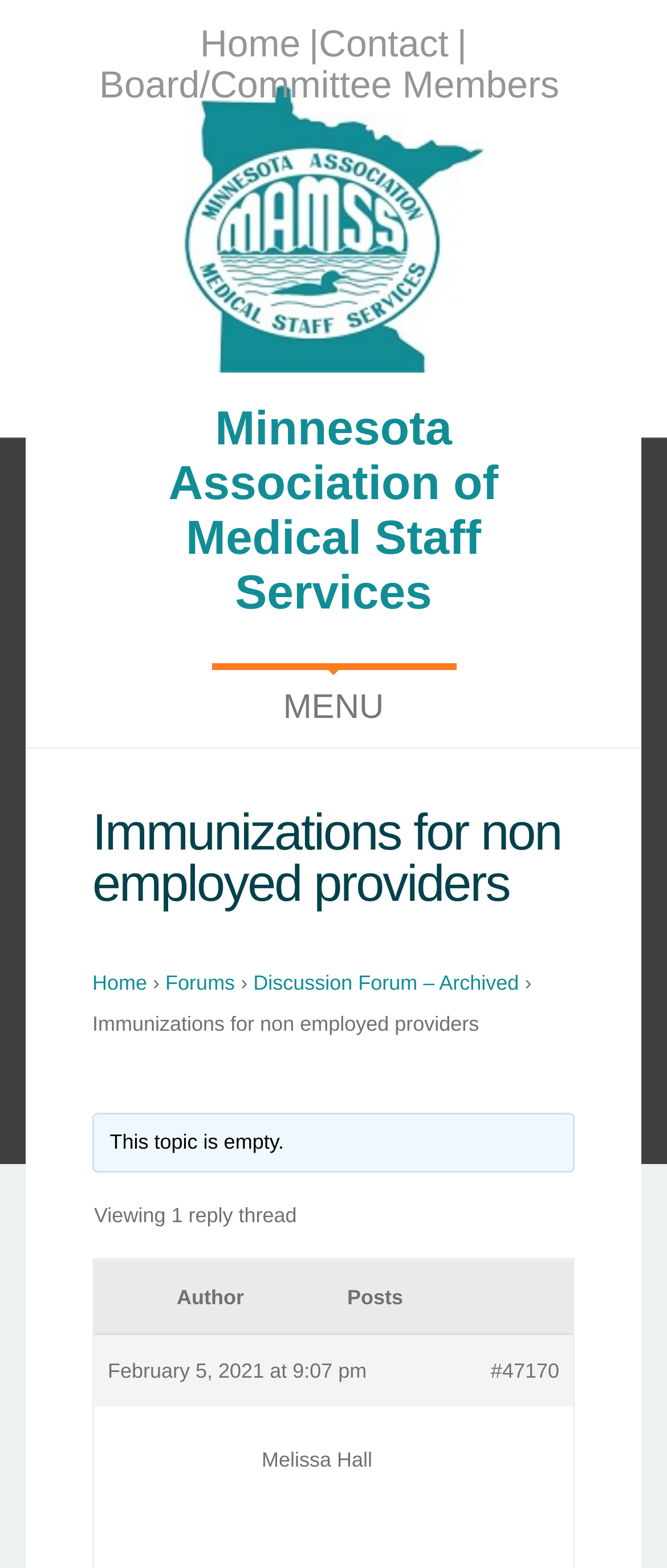Using details from the image, please answer the following question comprehensively:
What is the current topic being discussed?

I found the answer by looking at the heading element on the webpage, which has the text 'Immunizations for non employed providers'. This heading is prominent and appears to be the main topic of discussion on the webpage.